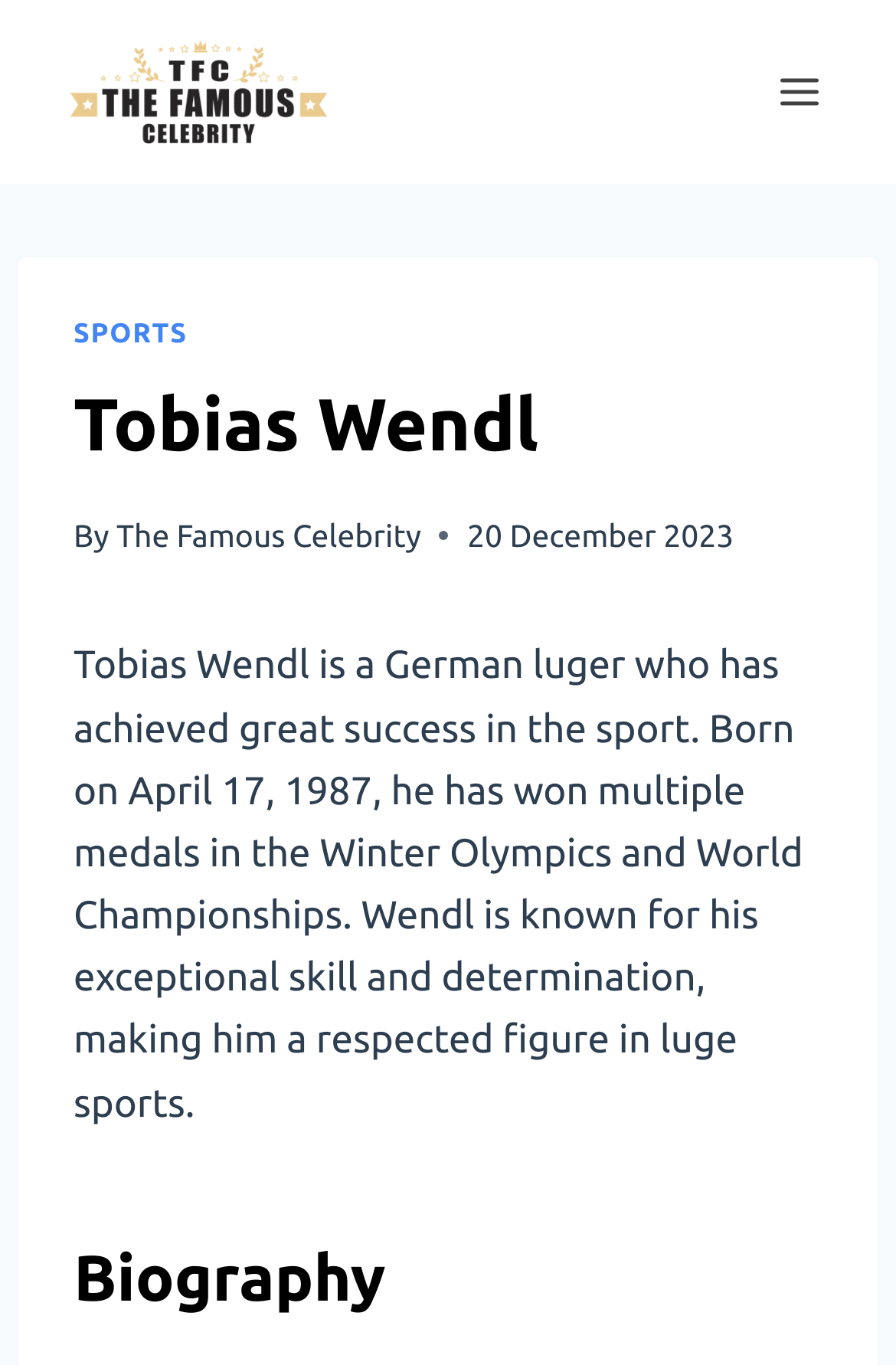Provide a one-word or one-phrase answer to the question:
What is the sport Tobias Wendl is associated with?

Luge